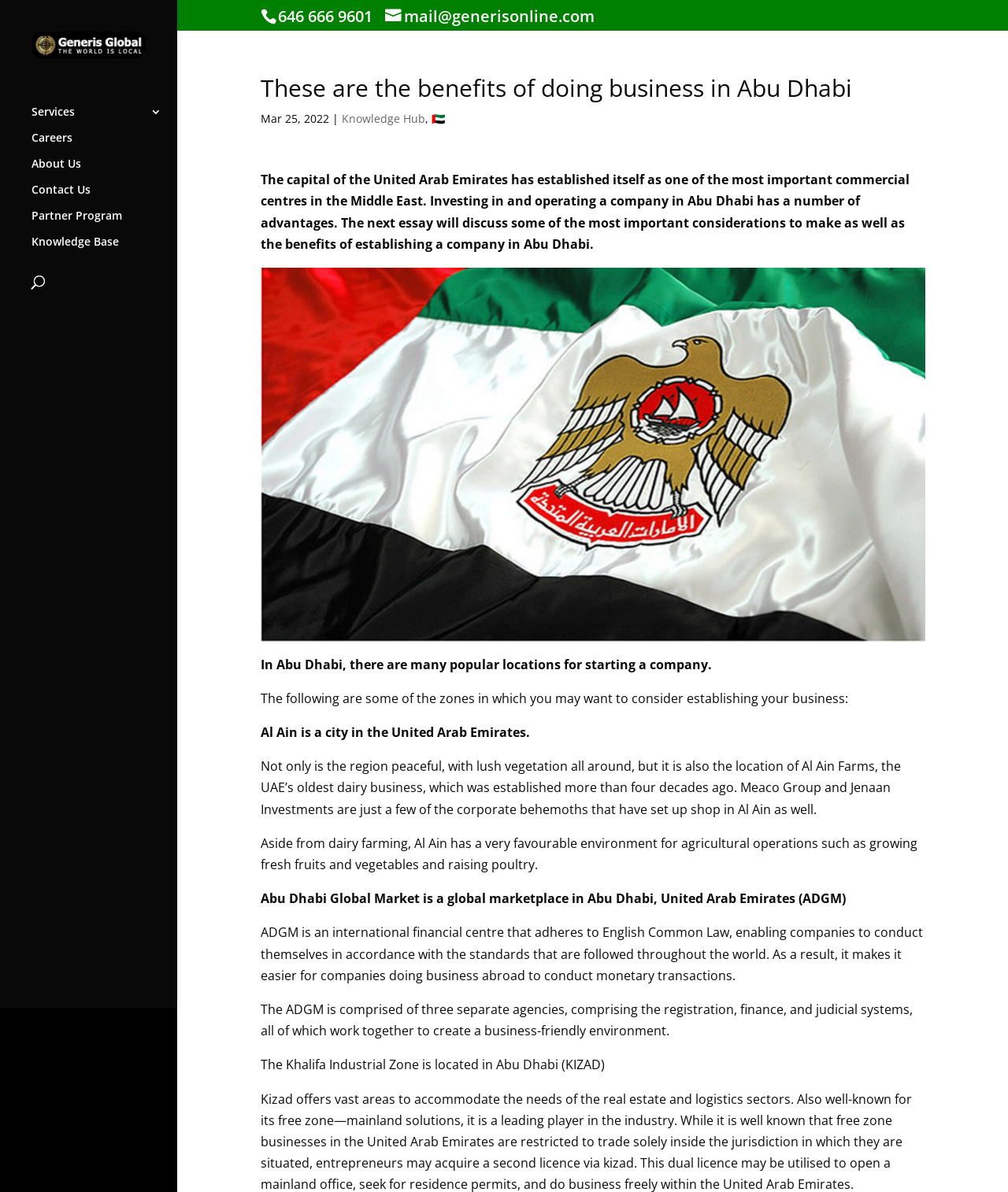Locate the bounding box coordinates of the segment that needs to be clicked to meet this instruction: "learn about Knowledge Hub".

[0.339, 0.093, 0.421, 0.106]